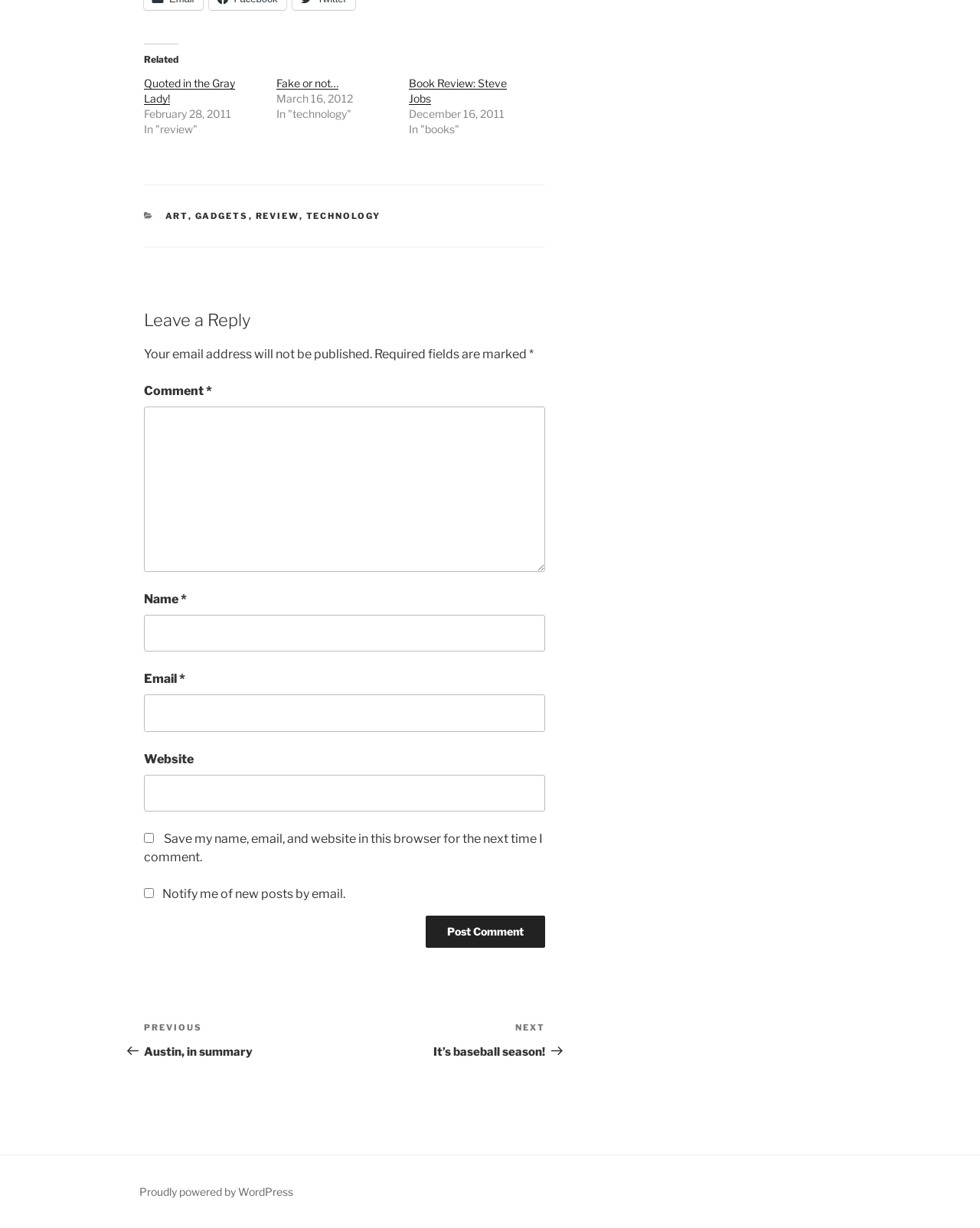What is the category of the first post?
Give a comprehensive and detailed explanation for the question.

The first post is categorized under 'ART' as indicated by the link 'ART' in the footer section of the webpage.